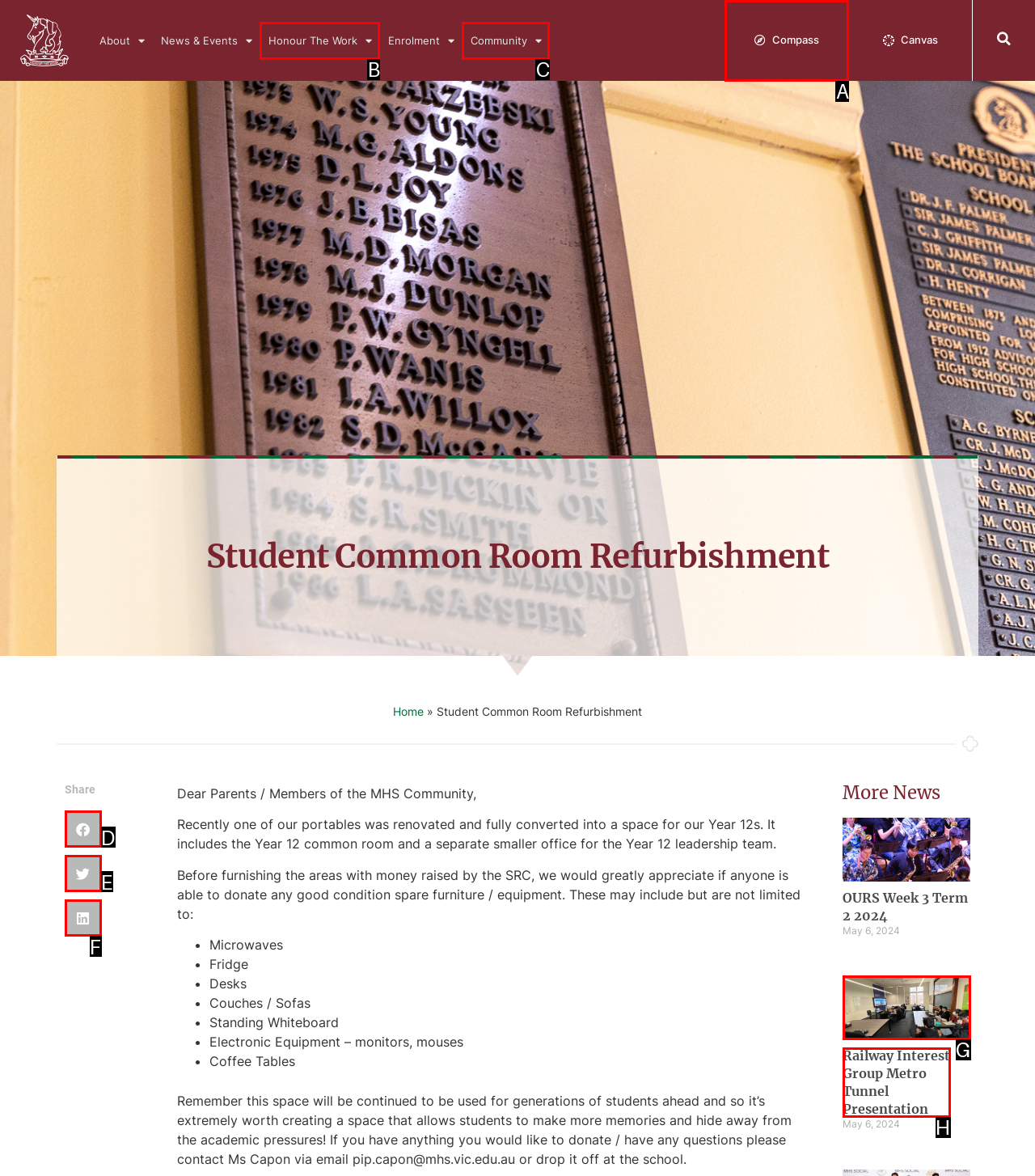Select the option that matches the description: About. Answer with the letter of the correct option directly.

None